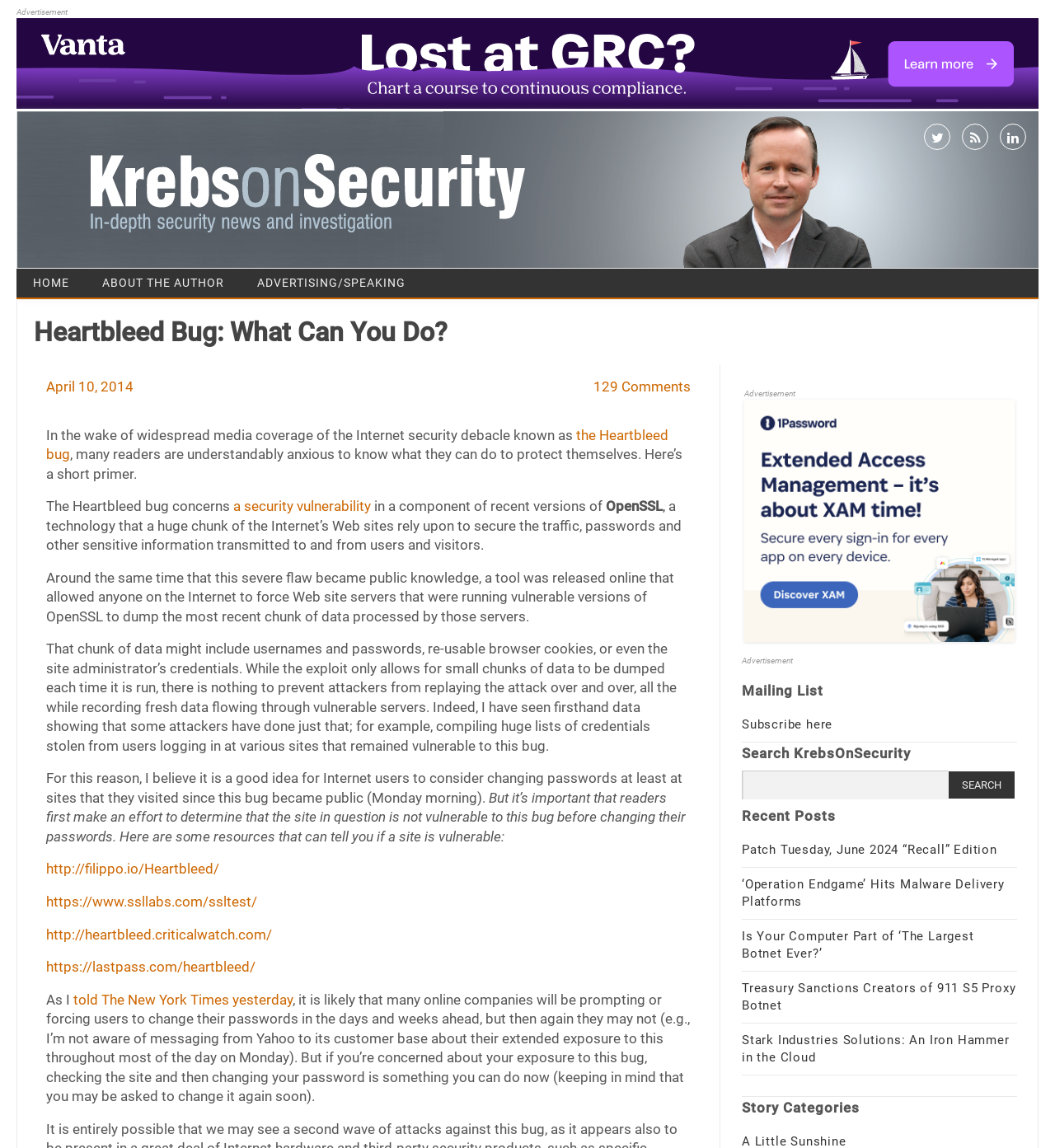What is the author's suggestion for online companies?
From the image, provide a succinct answer in one word or a short phrase.

Prompt users to change passwords